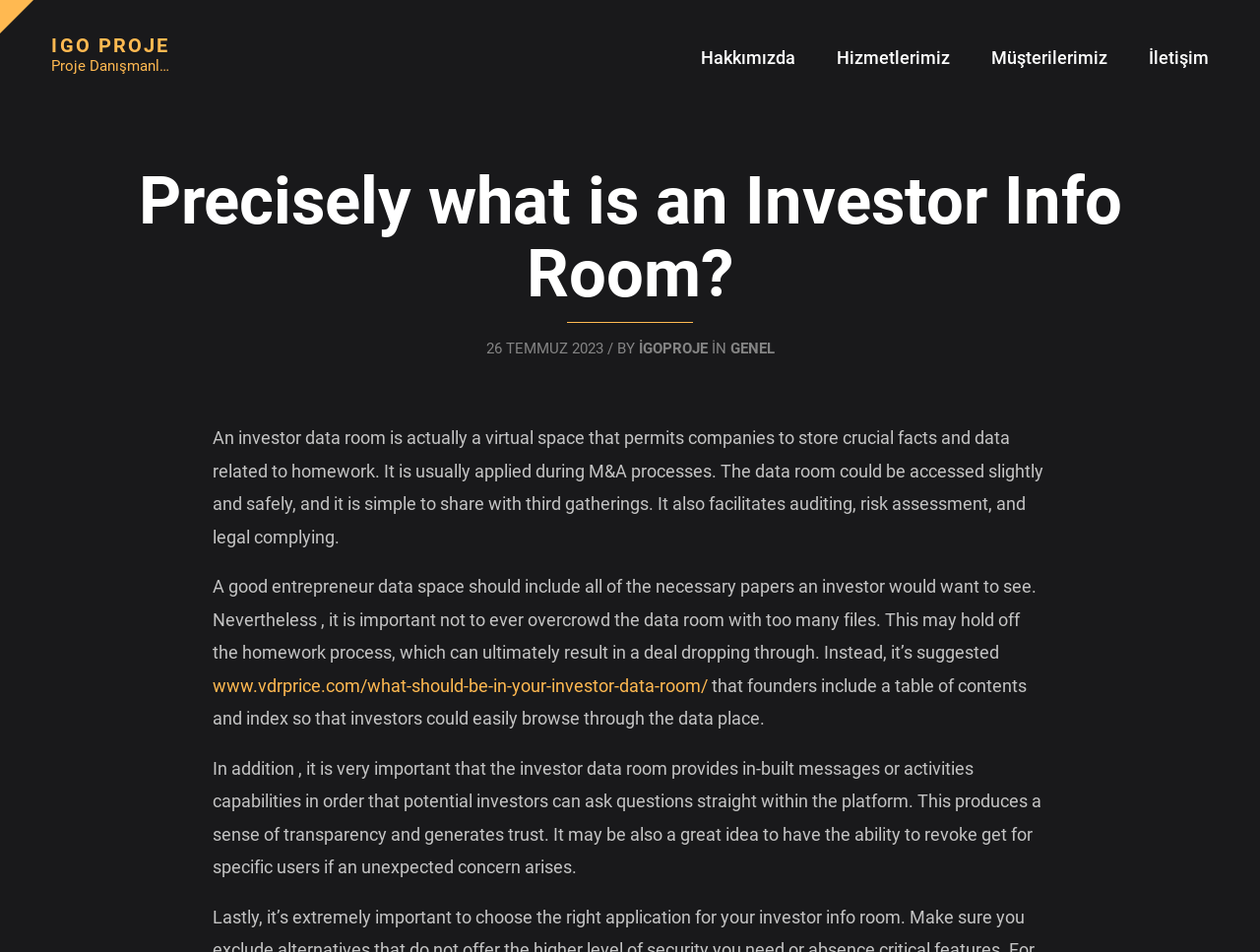Give a one-word or short phrase answer to this question: 
What is the benefit of an investor data room?

It generates trust and transparency